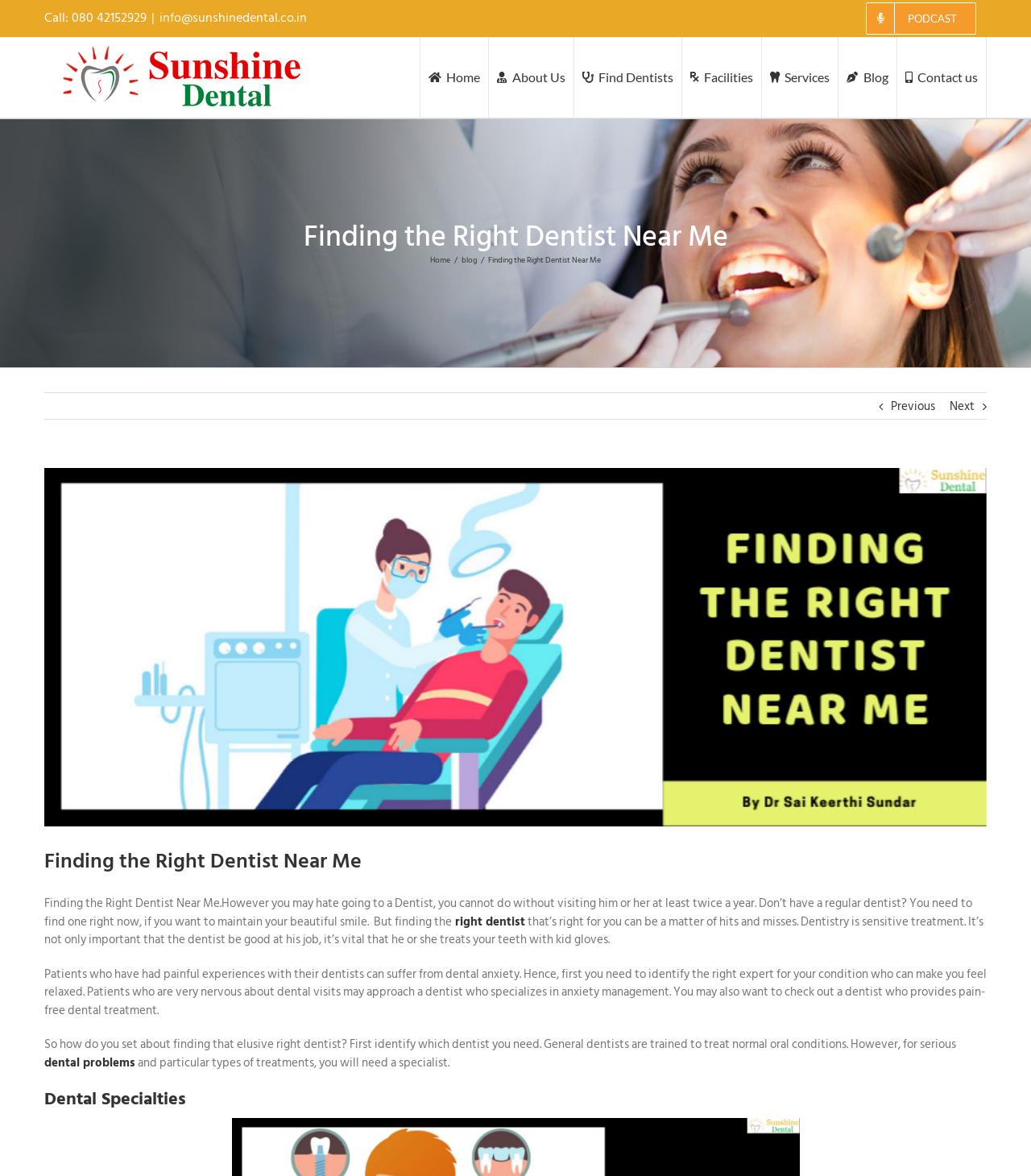Please find and report the bounding box coordinates of the element to click in order to perform the following action: "Go to the home page". The coordinates should be expressed as four float numbers between 0 and 1, in the format [left, top, right, bottom].

[0.408, 0.032, 0.474, 0.1]